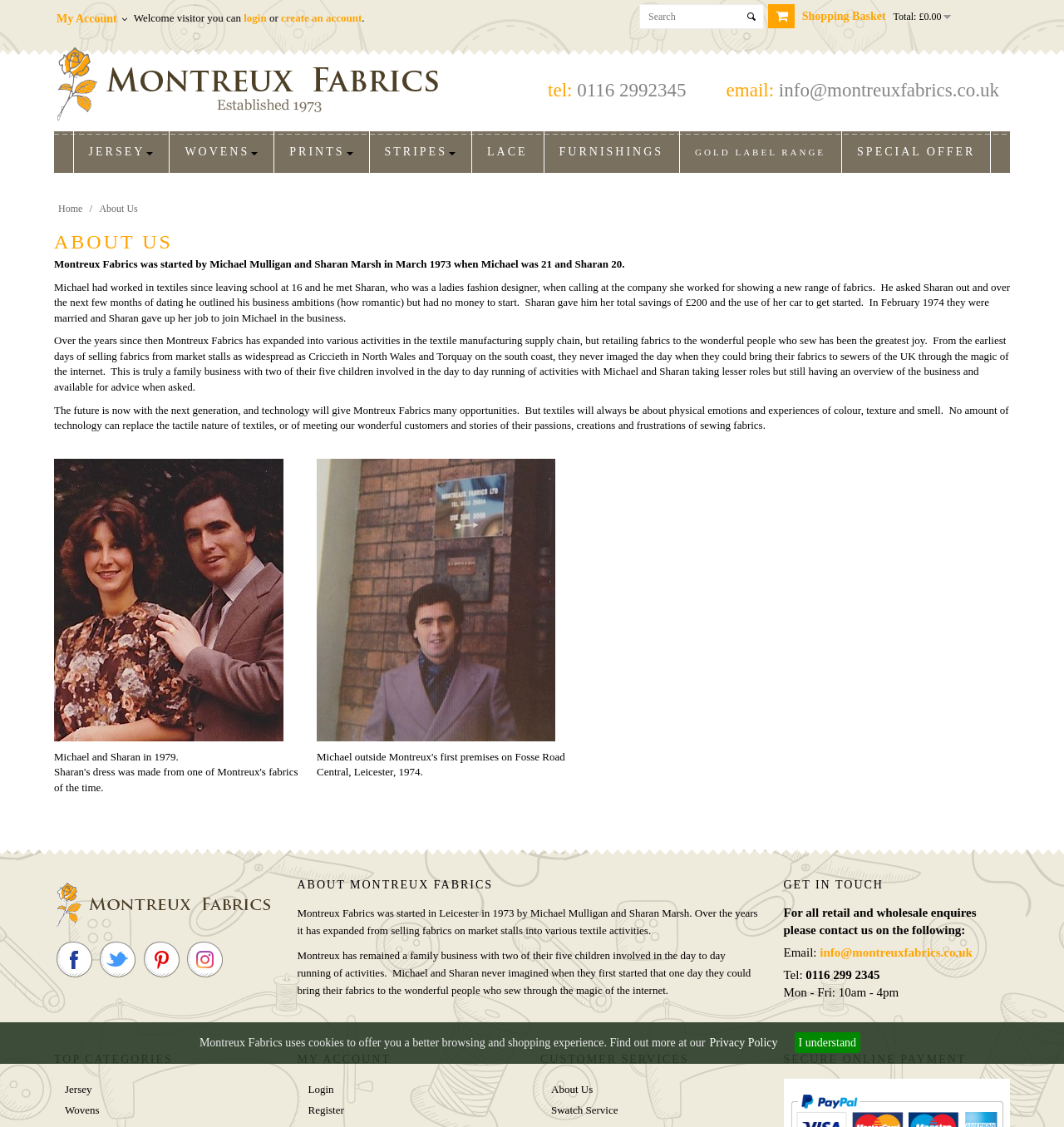Could you please study the image and provide a detailed answer to the question:
How many children do Michael and Sharan have?

The text 'This is truly a family business with two of their five children involved in the day to day running of activities...' indicates that Michael and Sharan have five children.